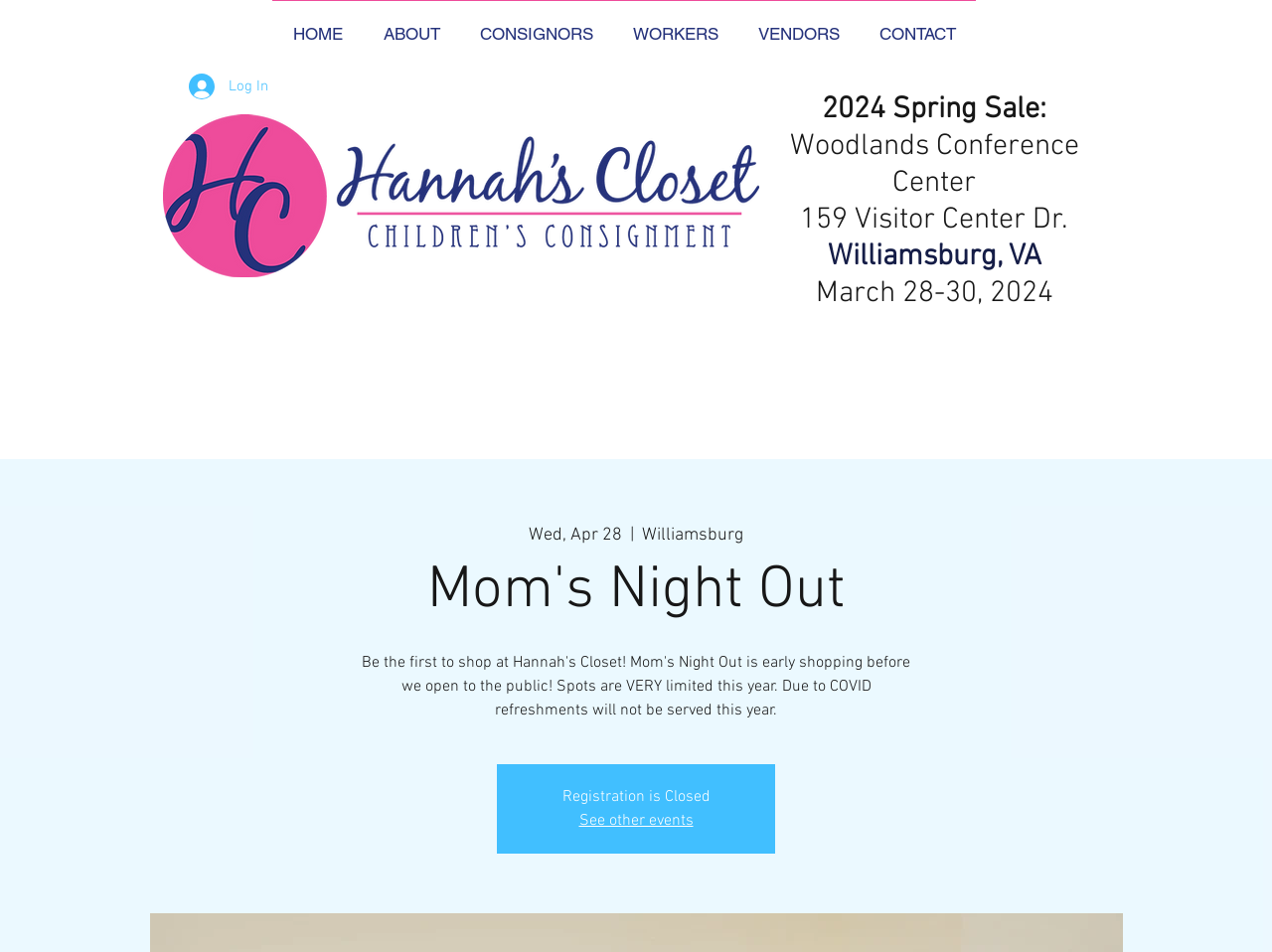Show me the bounding box coordinates of the clickable region to achieve the task as per the instruction: "View the 2024 Spring Sale details".

[0.586, 0.096, 0.883, 0.328]